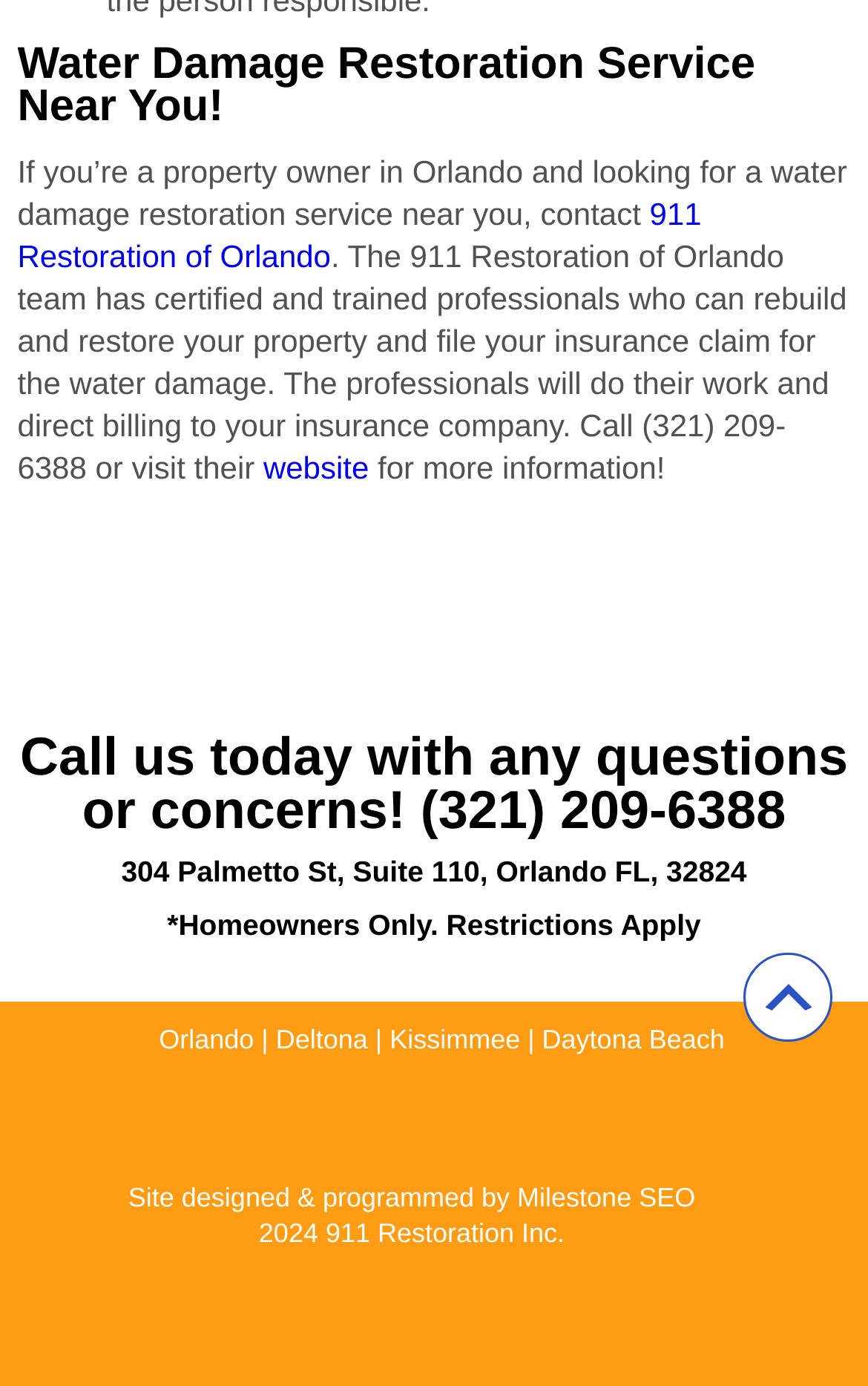Identify the bounding box coordinates of the region that needs to be clicked to carry out this instruction: "visit the website". Provide these coordinates as four float numbers ranging from 0 to 1, i.e., [left, top, right, bottom].

[0.303, 0.324, 0.425, 0.35]